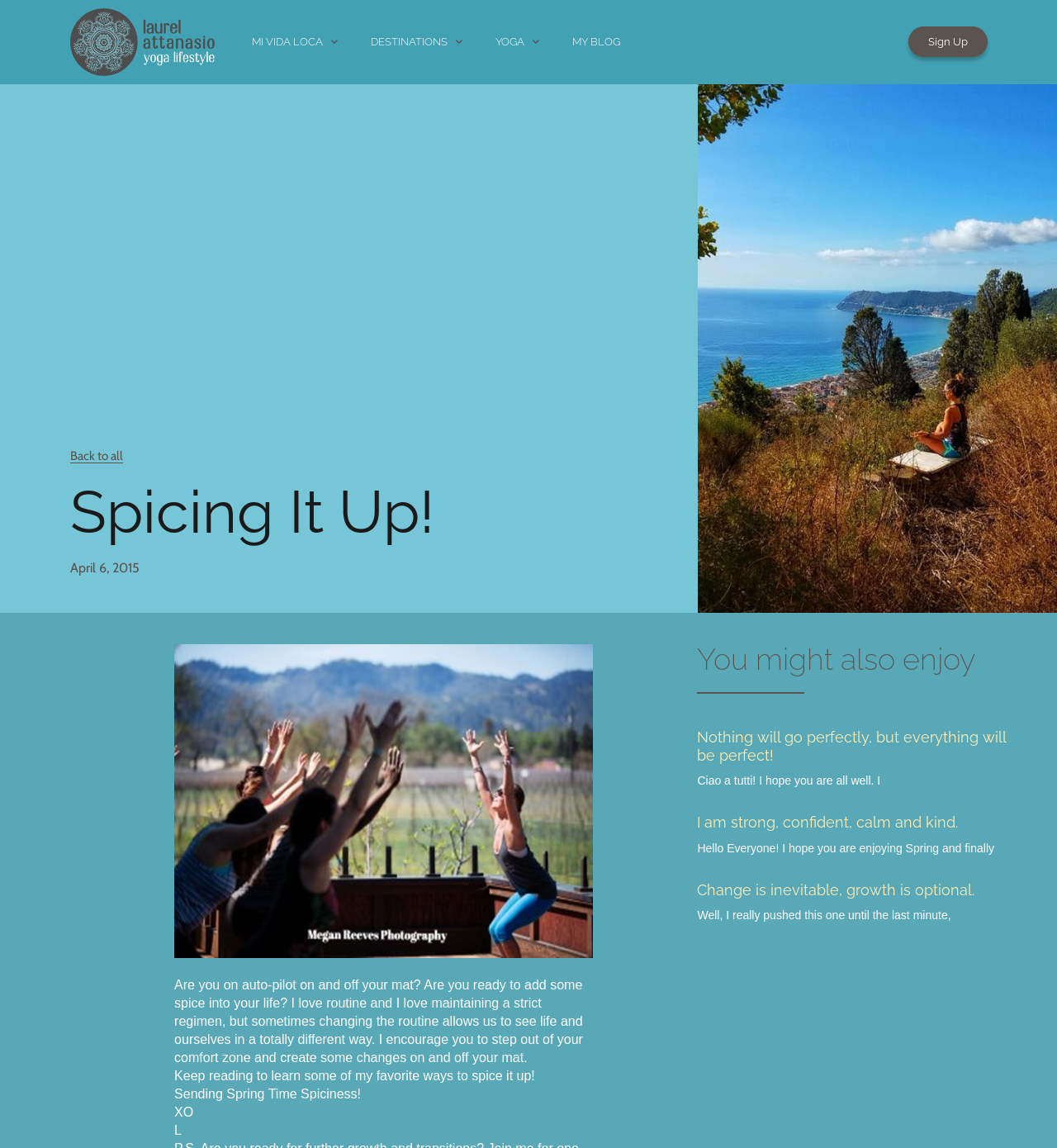Extract the main heading text from the webpage.

Spicing It Up!